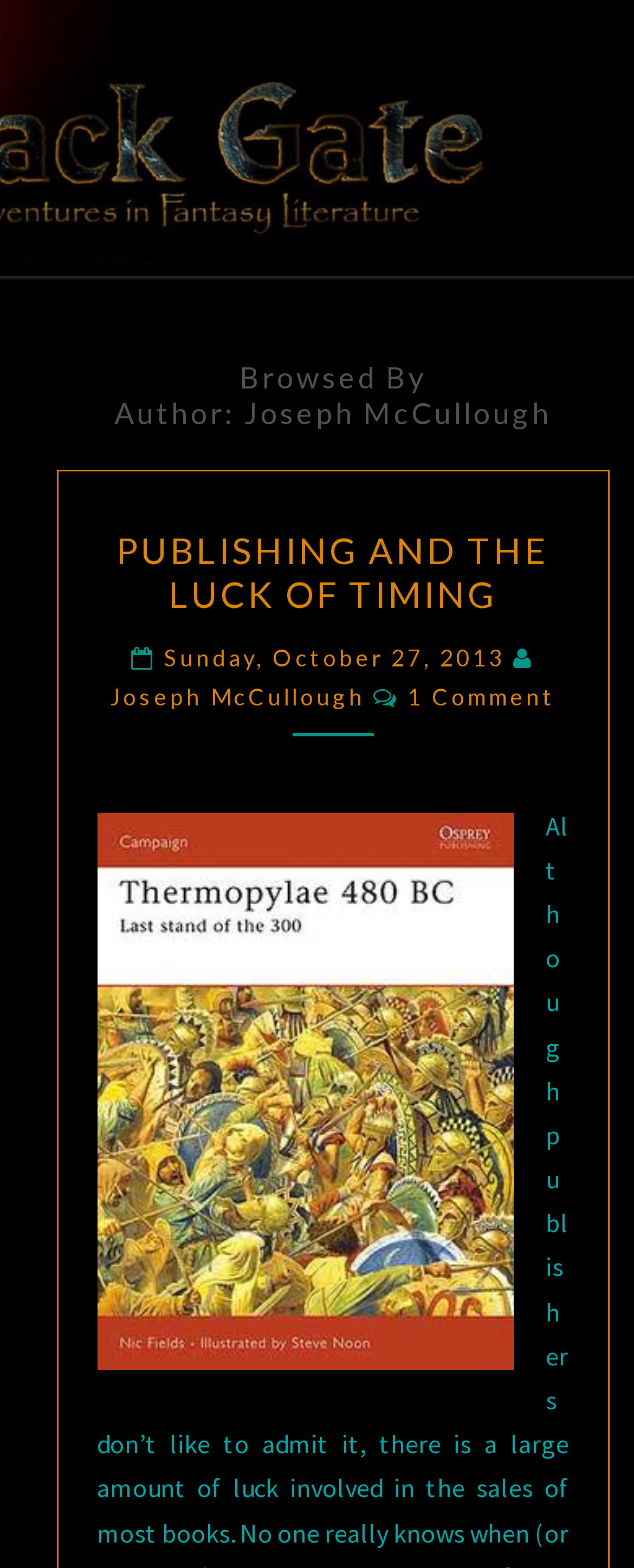What is the date of the article?
By examining the image, provide a one-word or phrase answer.

Sunday, October 27, 2013